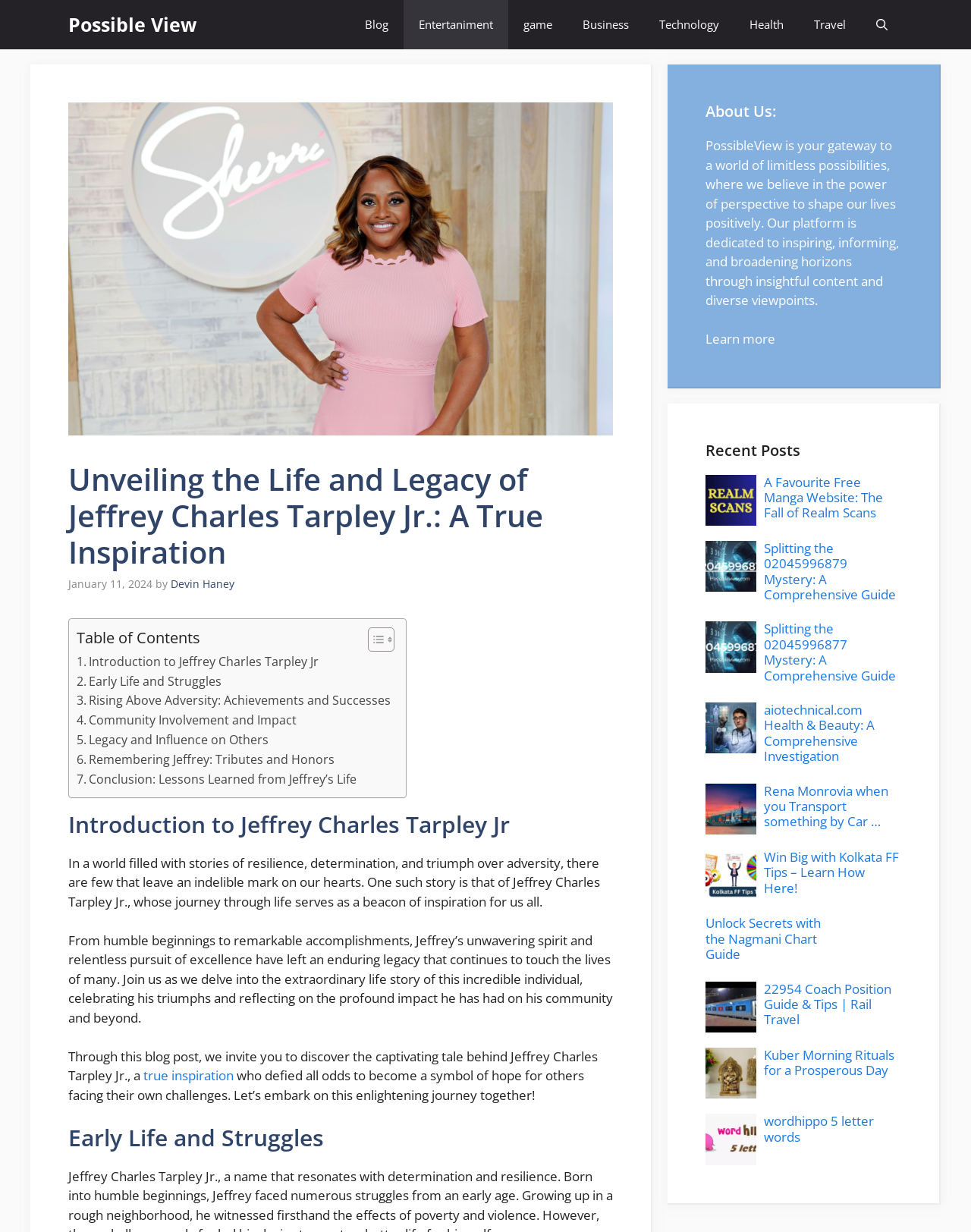Select the bounding box coordinates of the element I need to click to carry out the following instruction: "Open the search".

[0.887, 0.0, 0.93, 0.04]